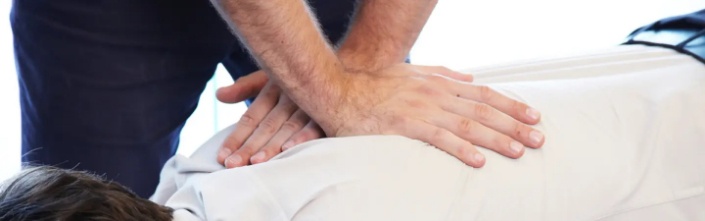What is the focus of the chiropractic care?
Refer to the screenshot and answer in one word or phrase.

Spinal health and alignment